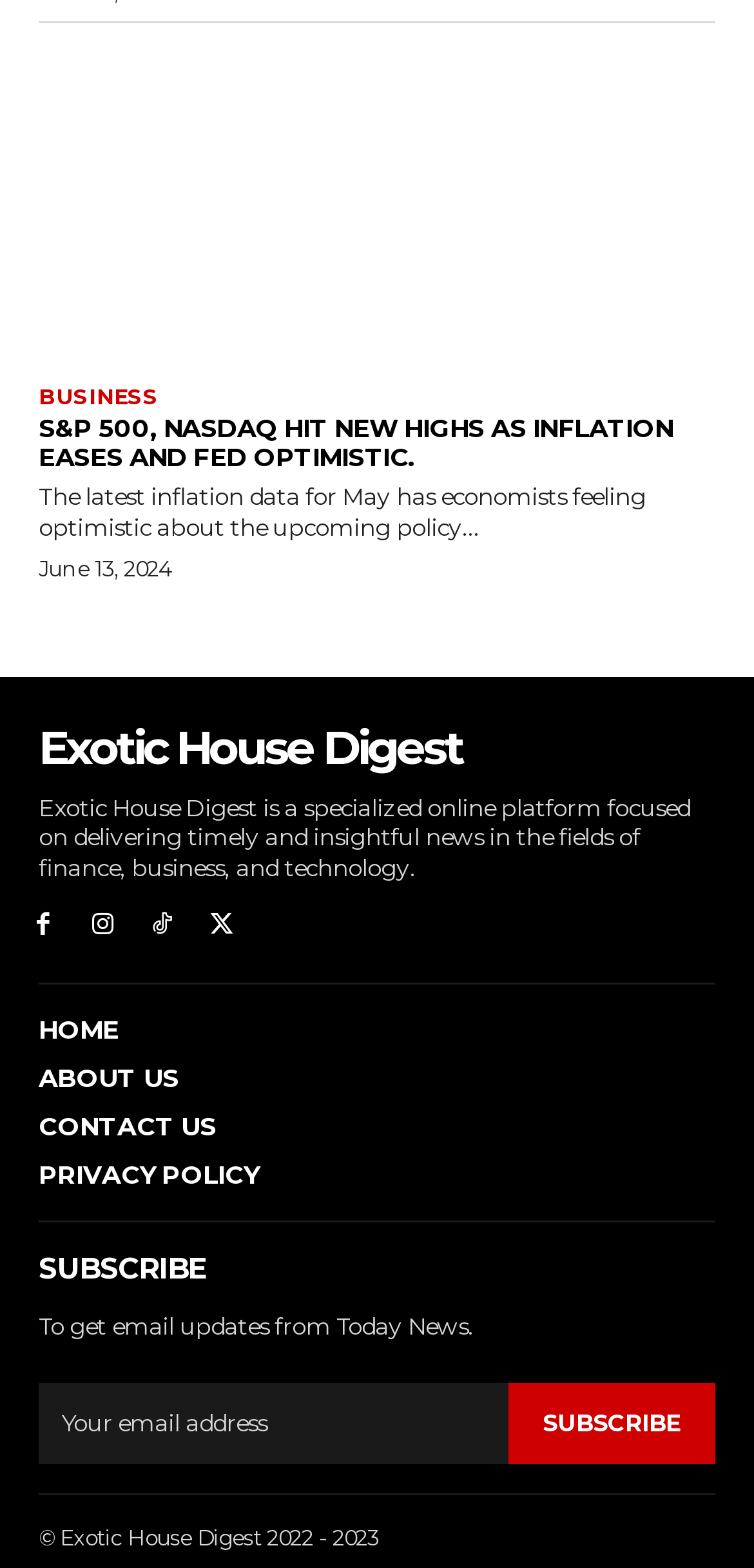Can you identify the bounding box coordinates of the clickable region needed to carry out this instruction: 'view page 2'? The coordinates should be four float numbers within the range of 0 to 1, stated as [left, top, right, bottom].

None